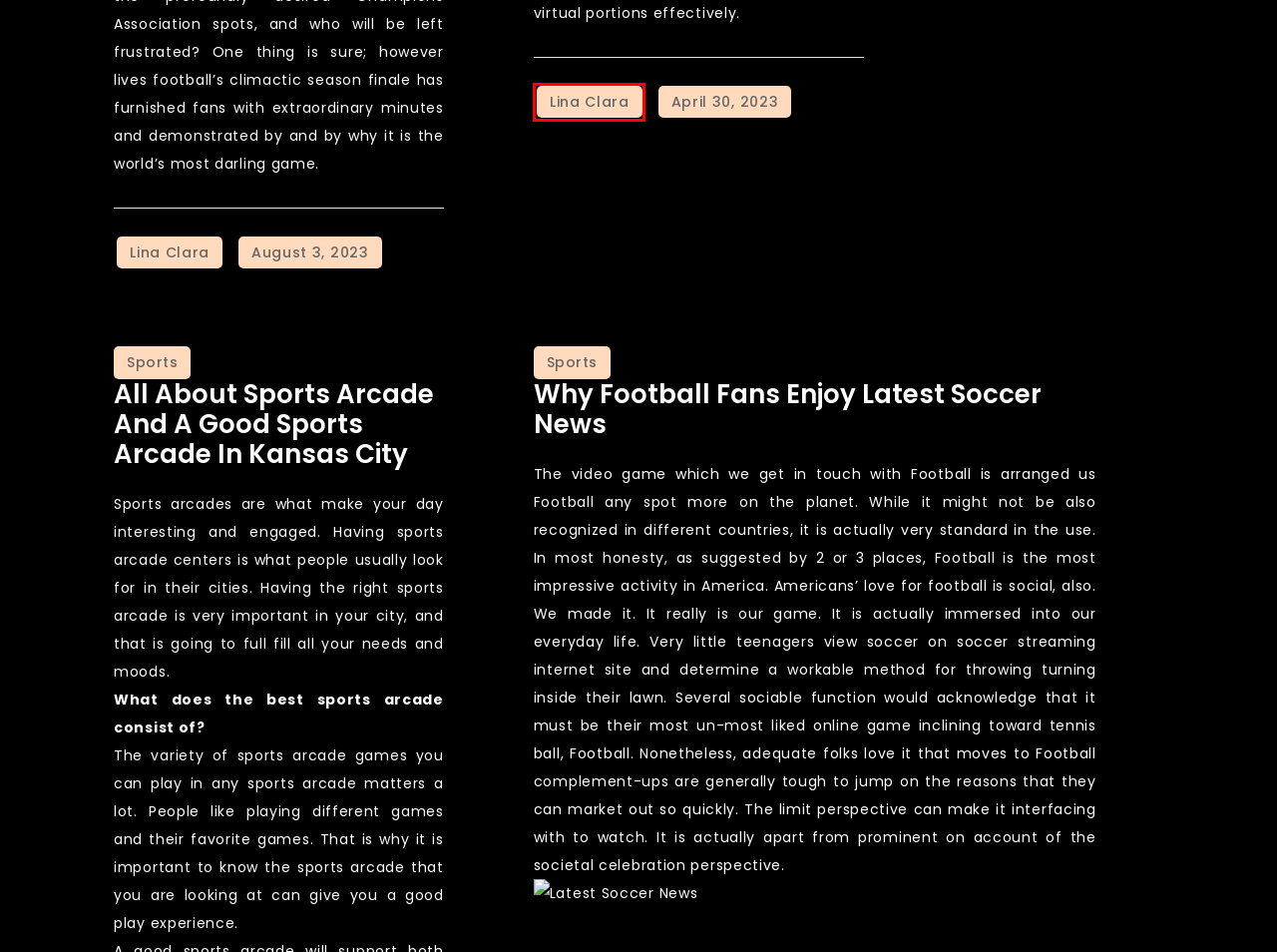You have a screenshot of a webpage with a red bounding box around an element. Identify the webpage description that best fits the new page that appears after clicking the selected element in the red bounding box. Here are the candidates:
A. Lina Clara, Author at Published book
B. Does a Strong Core Make You Jump Higher?
C. Ideas to Jump Height for Volley Ball Matches - Simple Methods - Published book
D. All about sports arcade and a good sports arcade in Kansas city - Published book
E. The down to earth decisions to see soccer live scores - Published book
F. Why Football Fans Enjoy Latest Soccer News - Published book
G. Games Archives - Published book
H. Sports Magazines For The news - Significance about to know - Published book

A